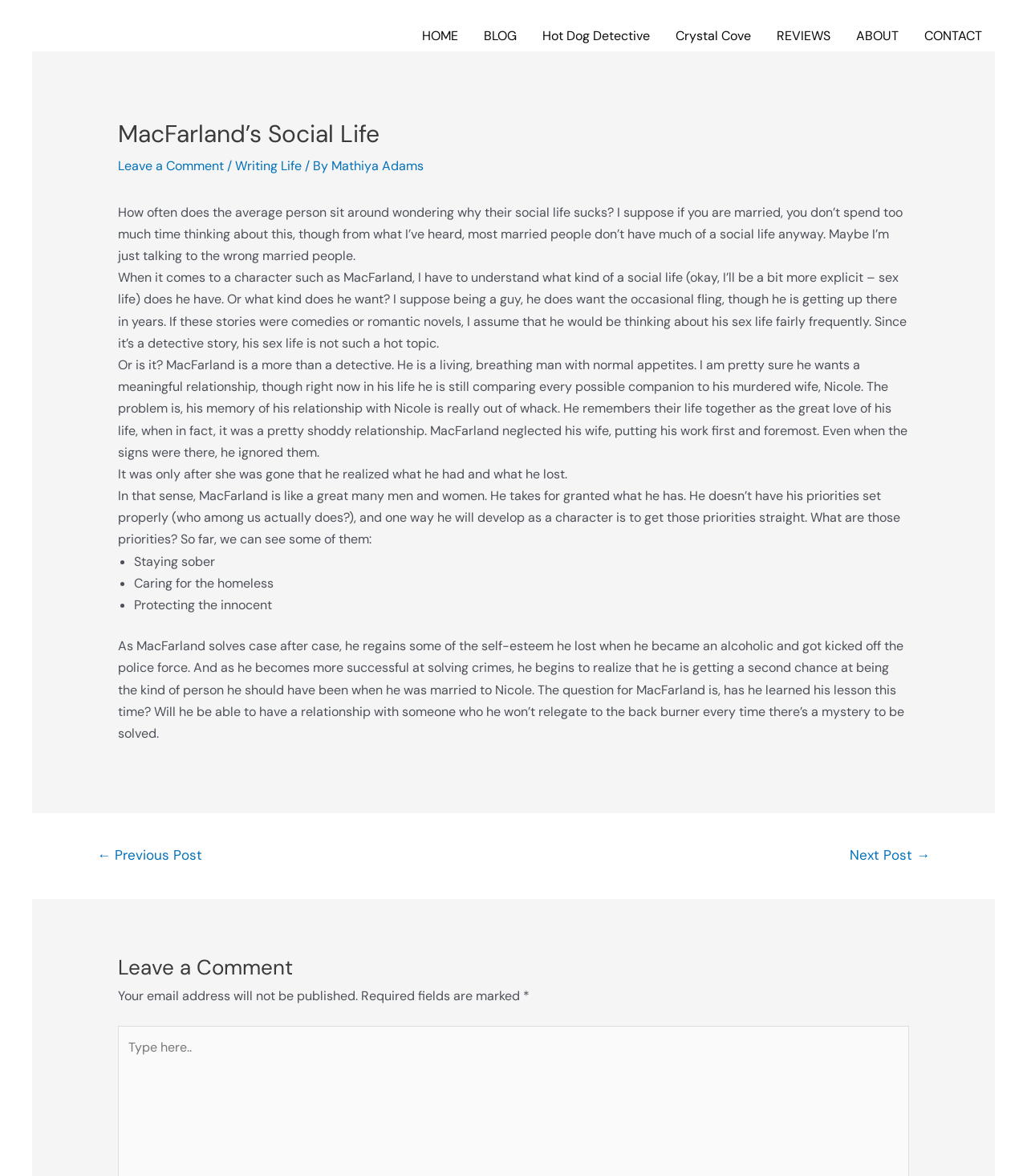Extract the bounding box coordinates of the UI element described: "HOME". Provide the coordinates in the format [left, top, right, bottom] with values ranging from 0 to 1.

[0.398, 0.007, 0.459, 0.055]